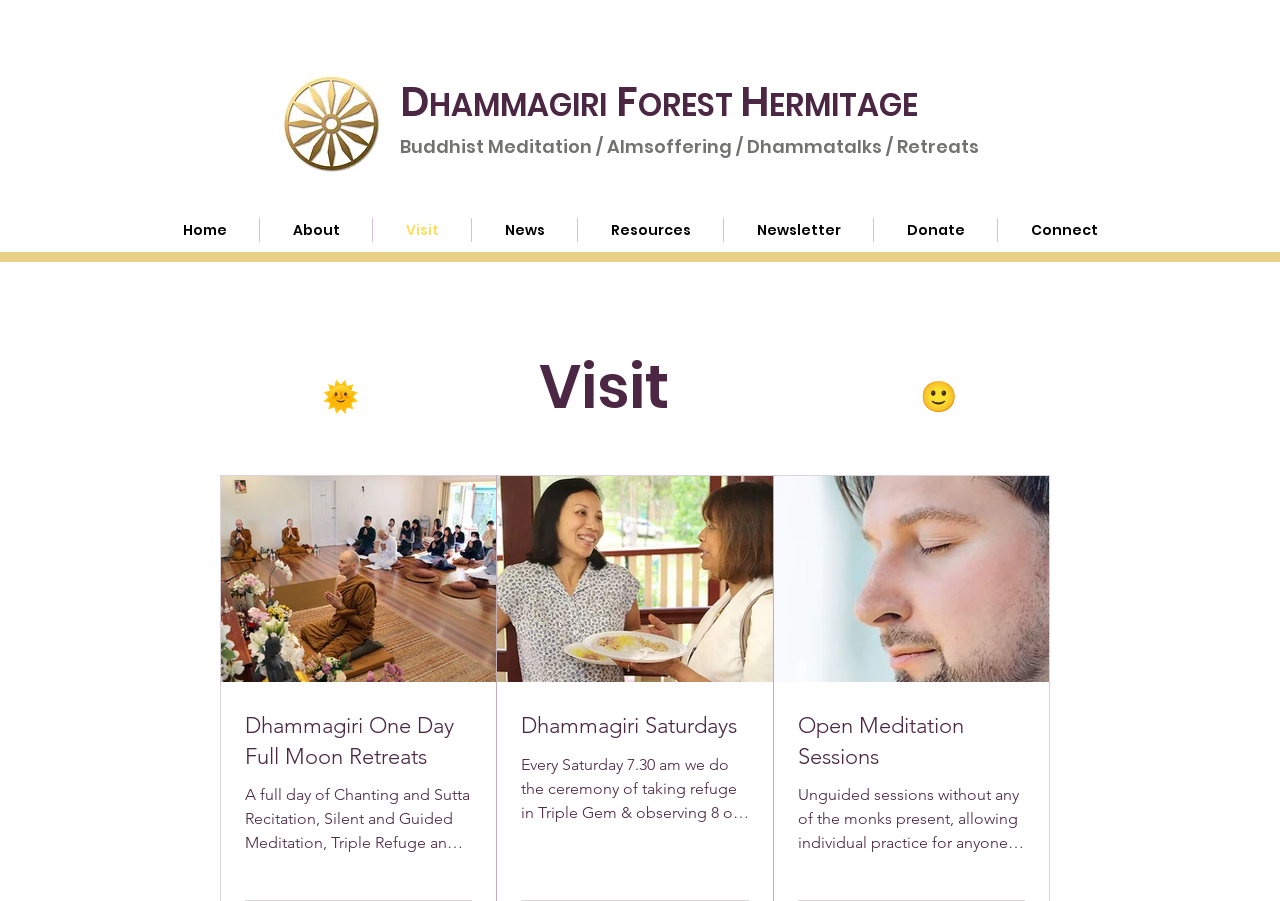Please answer the following question using a single word or phrase: 
What type of meditation is allowed in Open Meditation Sessions?

Individual practice